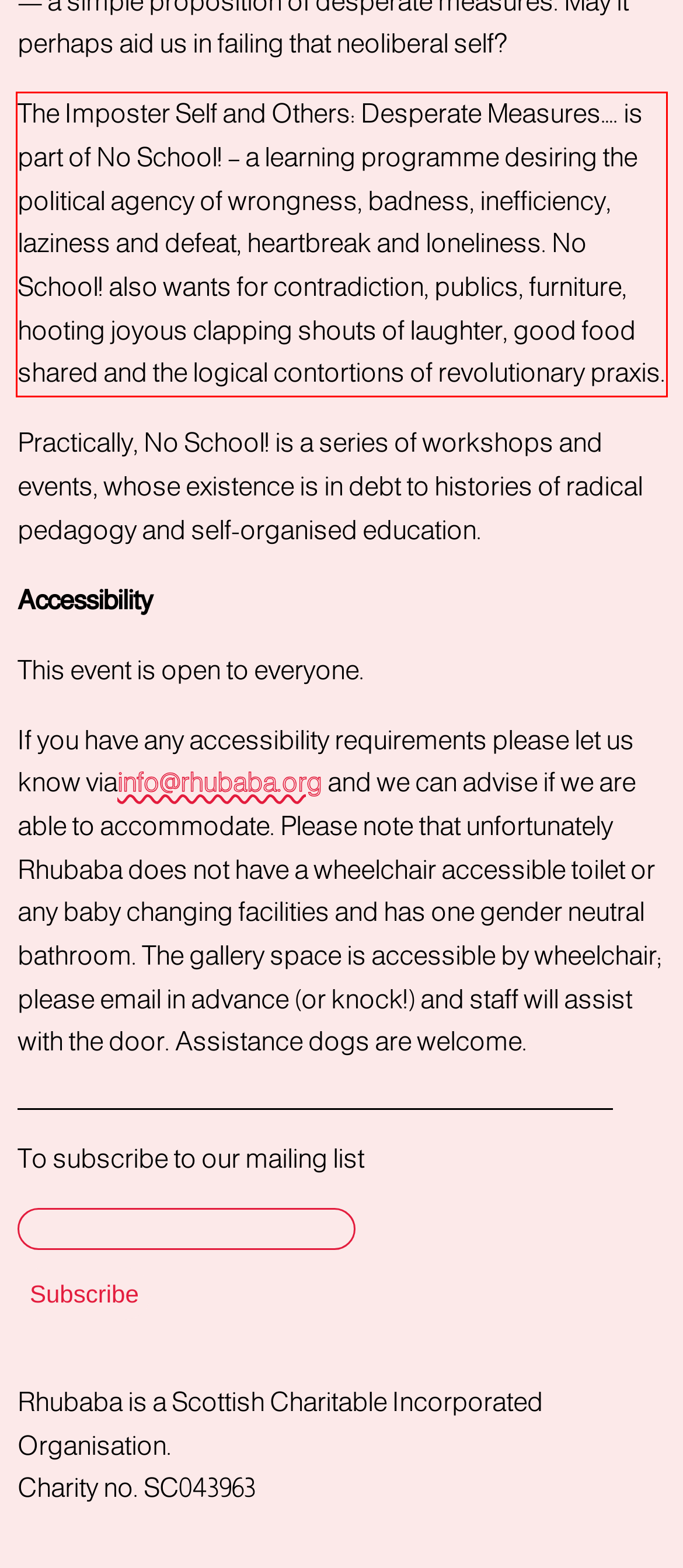Given a screenshot of a webpage containing a red bounding box, perform OCR on the text within this red bounding box and provide the text content.

The Imposter Self and Others: Desperate Measures….​ is part of ​No School!​ – a learning programme desiring the political agency of wrongness, badness, inefficiency, laziness and defeat, heartbreak and loneliness. ​No School!​ also wants for contradiction, publics, furniture, hooting joyous clapping shouts of laughter, good food shared and the logical contortions of revolutionary praxis.